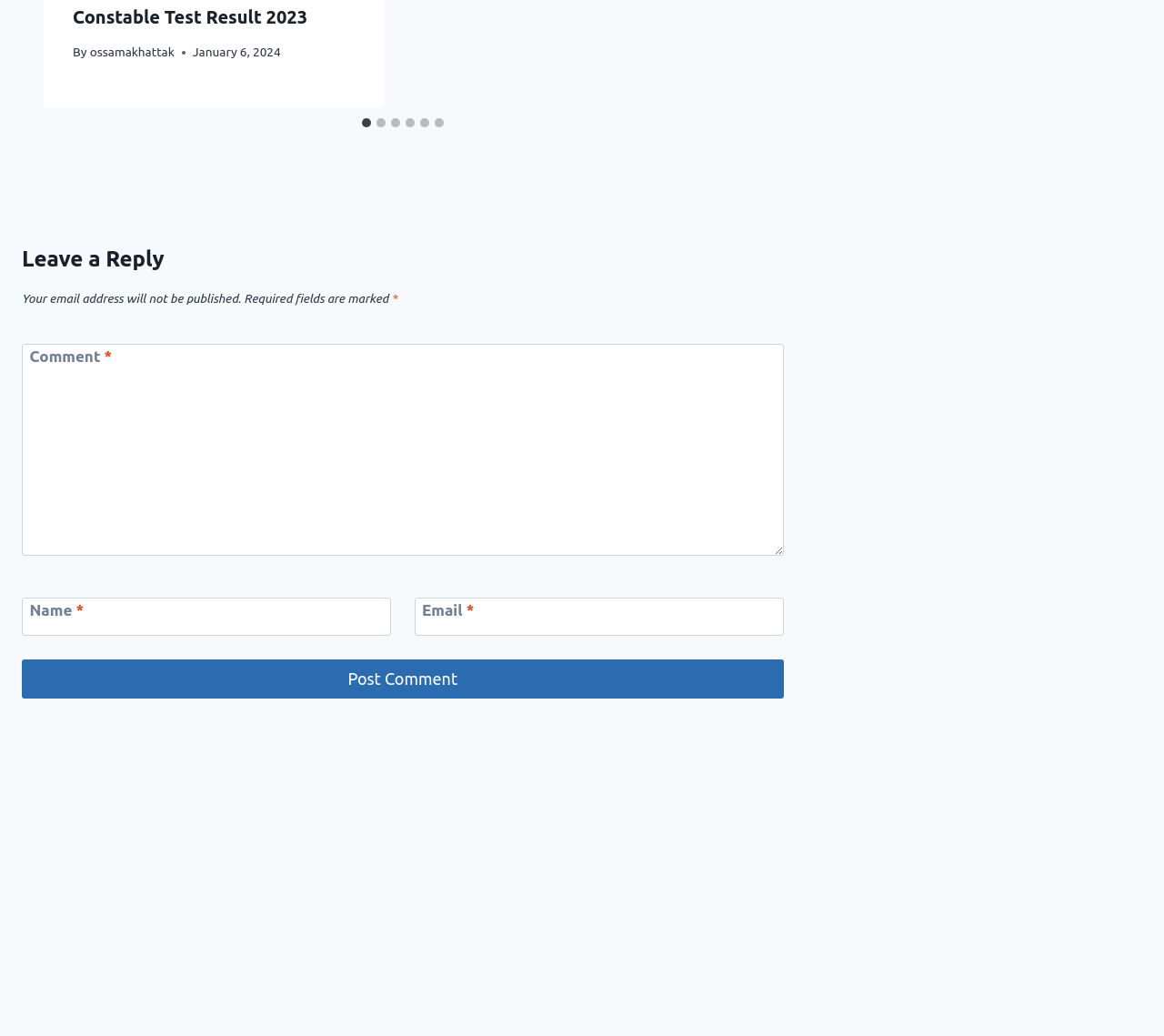Find the bounding box coordinates of the element's region that should be clicked in order to follow the given instruction: "Click on the username". The coordinates should consist of four float numbers between 0 and 1, i.e., [left, top, right, bottom].

[0.077, 0.043, 0.15, 0.057]